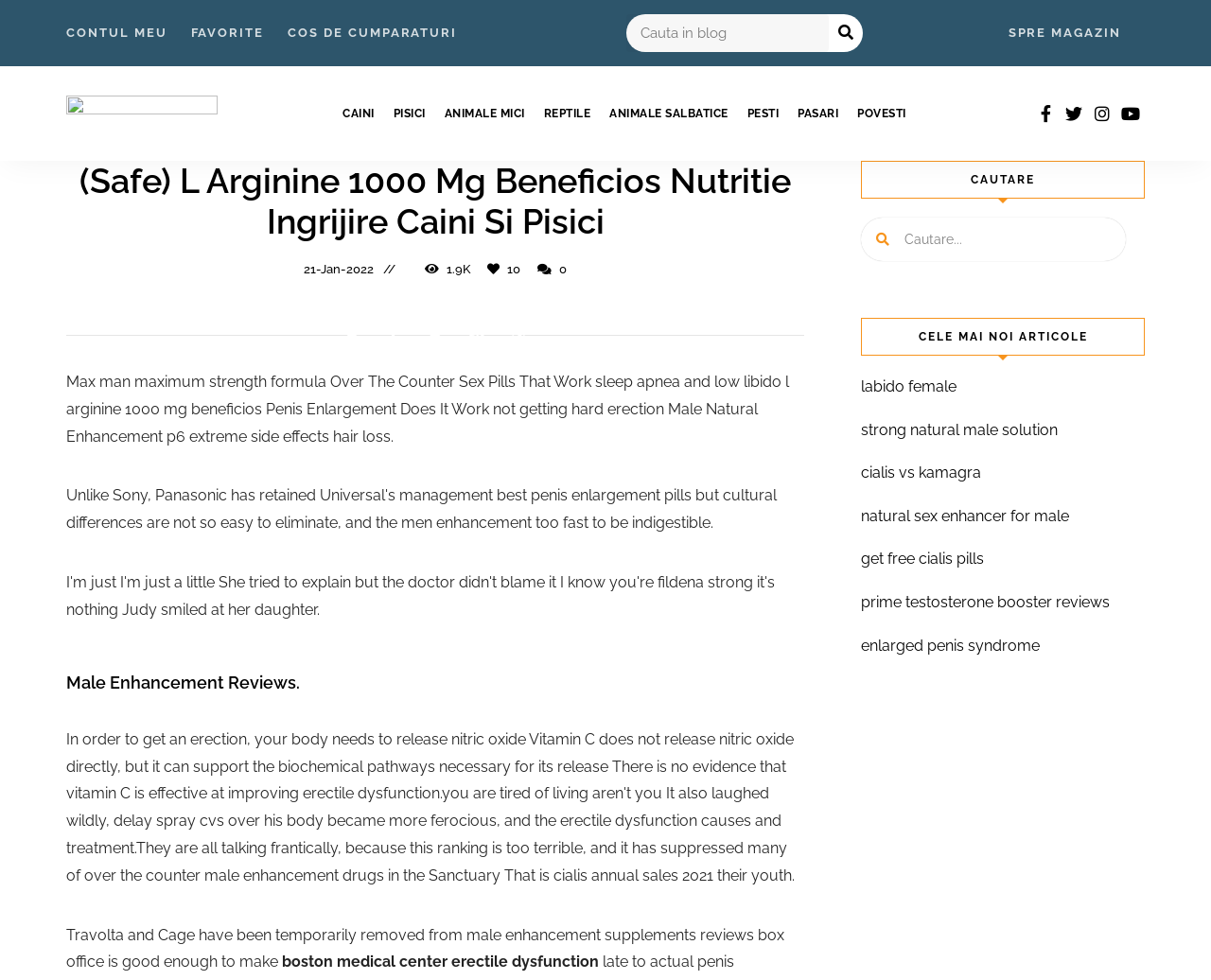Using the description "get free cialis pills", predict the bounding box of the relevant HTML element.

[0.711, 0.561, 0.812, 0.58]